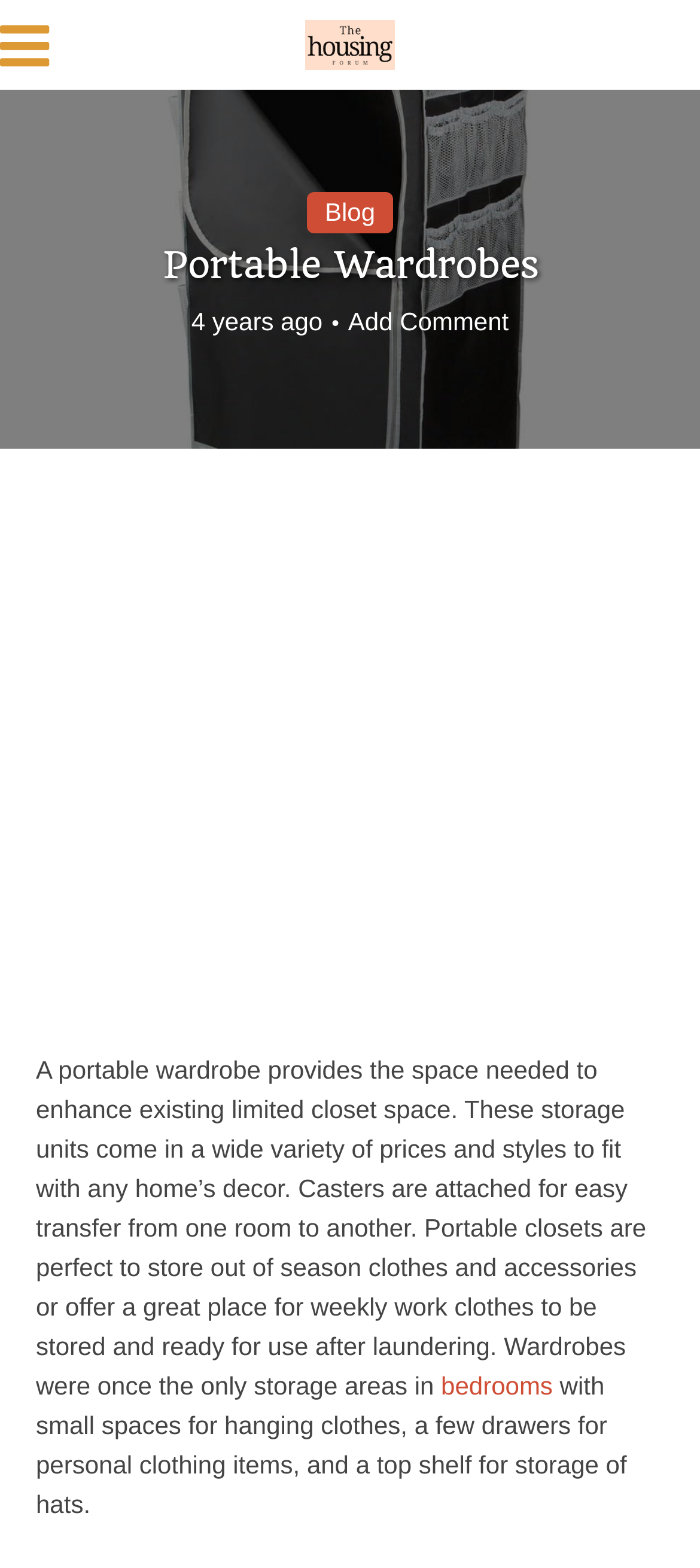What is a common use of a portable closet?
Respond with a short answer, either a single word or a phrase, based on the image.

Storing weekly work clothes